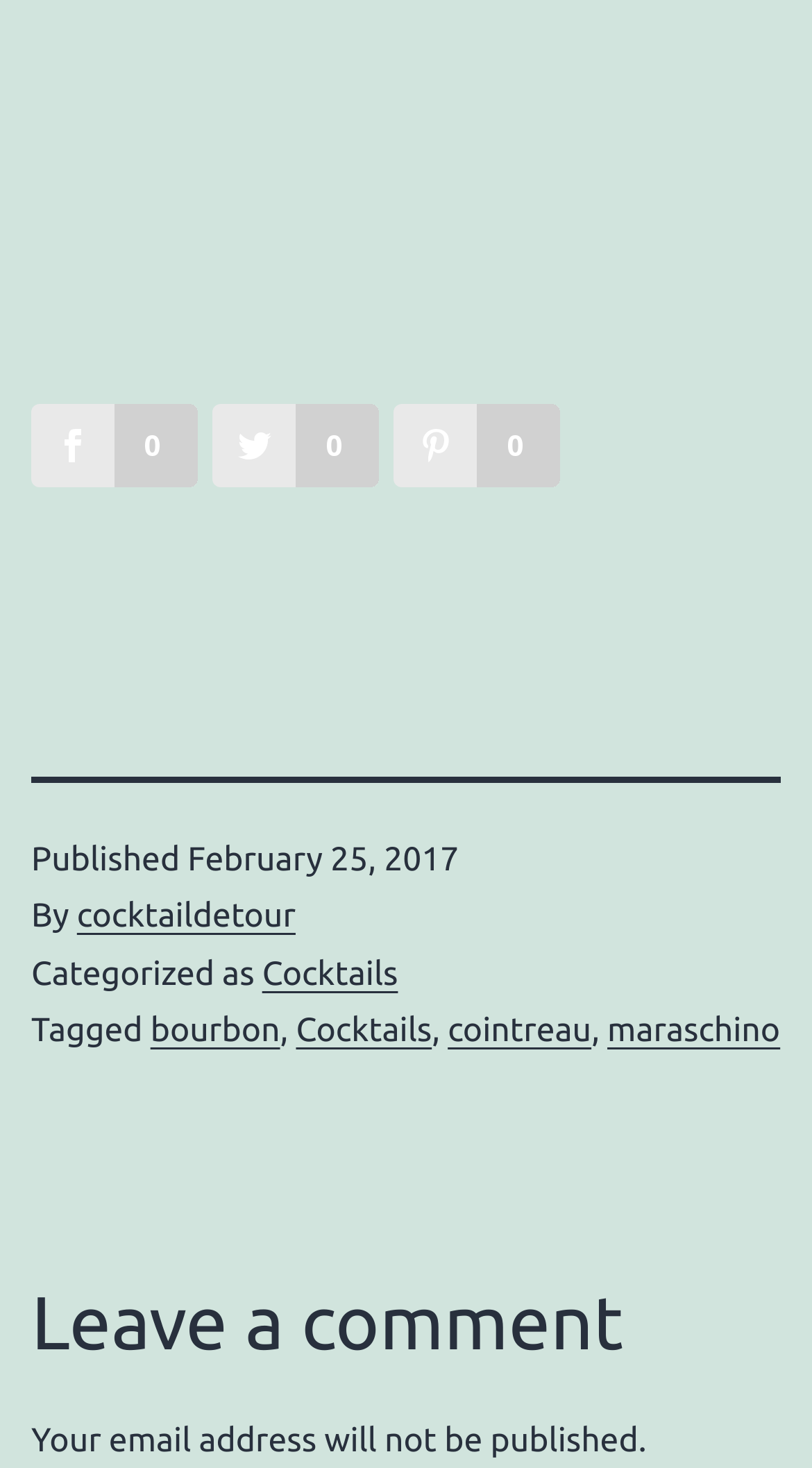Determine the bounding box coordinates of the clickable area required to perform the following instruction: "Leave a comment". The coordinates should be represented as four float numbers between 0 and 1: [left, top, right, bottom].

[0.038, 0.868, 0.962, 0.934]